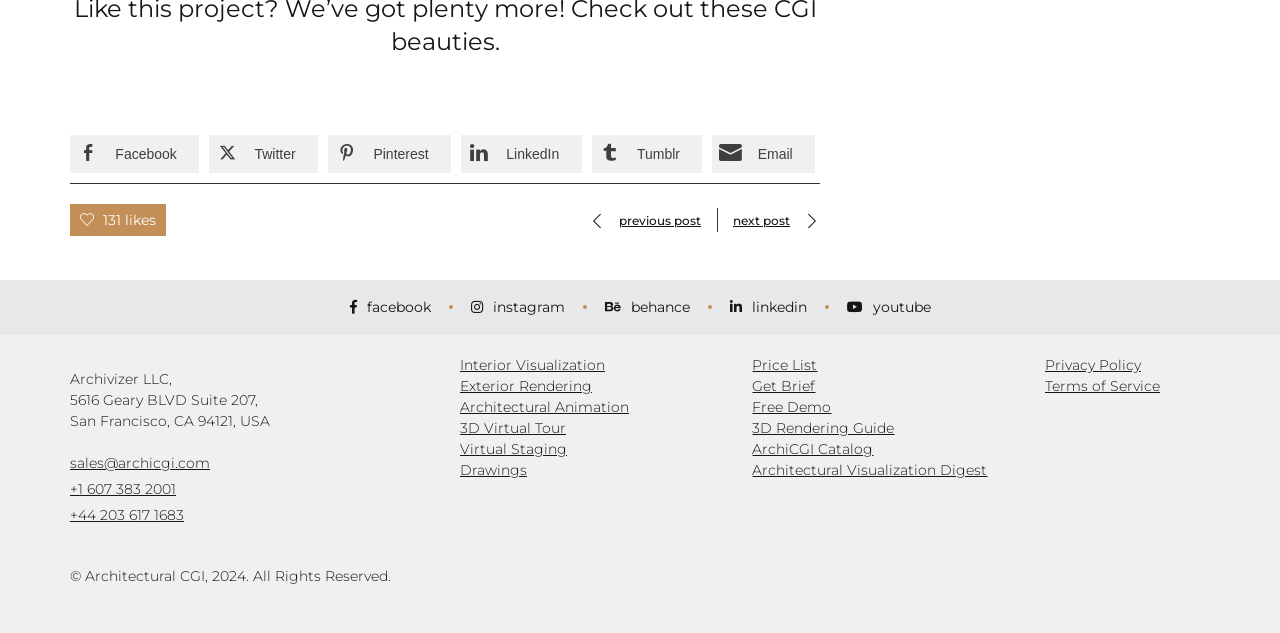Give a concise answer using one word or a phrase to the following question:
How can users contact Archivizer LLC?

Email, phone numbers